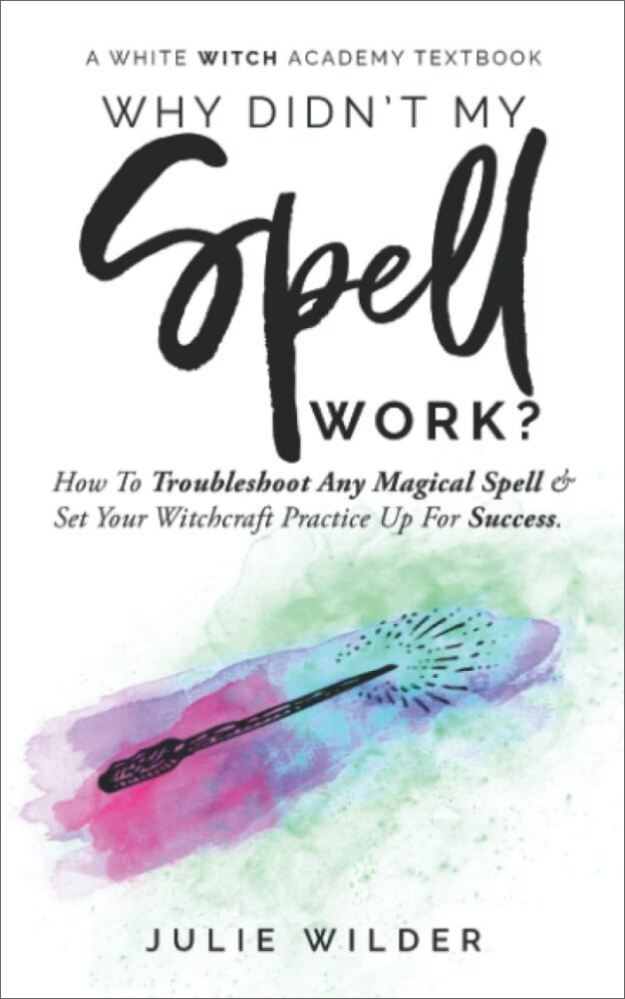Provide a comprehensive description of the image.

The image features the cover of a book titled "Why Didn't My Spell Work?" by Julie Wilder. This engaging title serves as a guide for practitioners of witchcraft, promising insights on troubleshooting magical spells and enhancing one's witchcraft practice for success. The design combines a whimsical font with a soft watercolor background, including shades of purple and green, evoking a magical ambiance. A stylized illustration of a wand or sparkler is present, reinforcing the theme of spellcasting. The book is positioned as a textbook from the White Witch Academy, appealing to those interested in exploring and mastering the art of witchcraft.